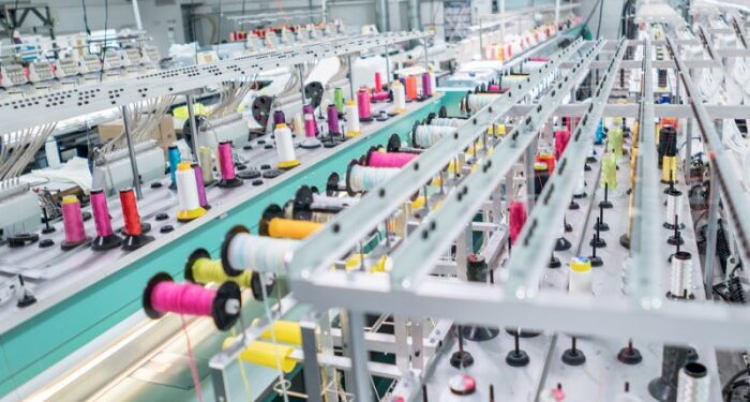Give a succinct answer to this question in a single word or phrase: 
What is the purpose of the textile manufacturing setup?

Producing garments